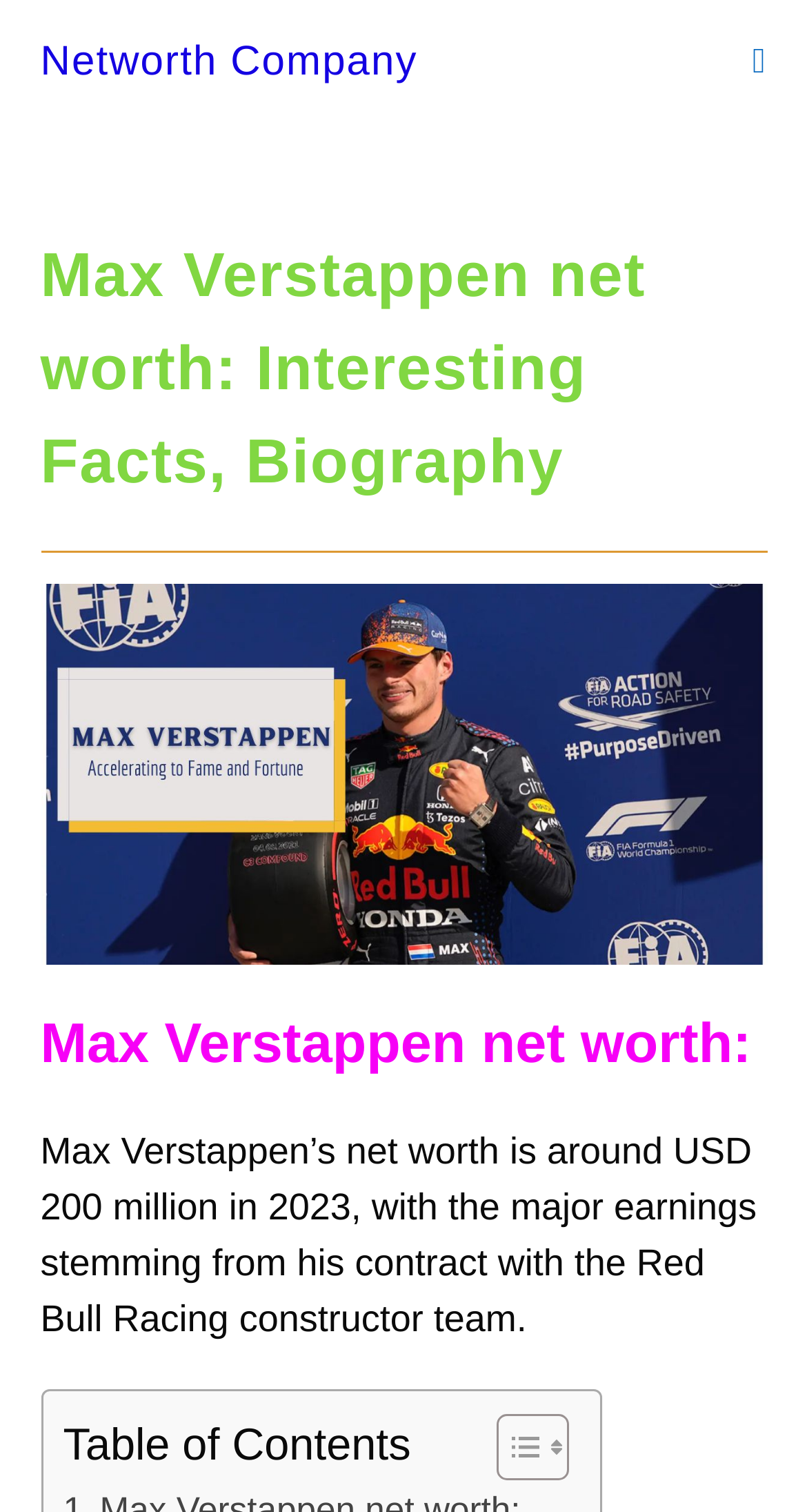What is the topic of the webpage?
Please describe in detail the information shown in the image to answer the question.

The answer can be inferred from the heading element with the text 'Max Verstappen net worth: Interesting Facts, Biography', which suggests that the webpage is about Max Verstappen's biography and net worth.